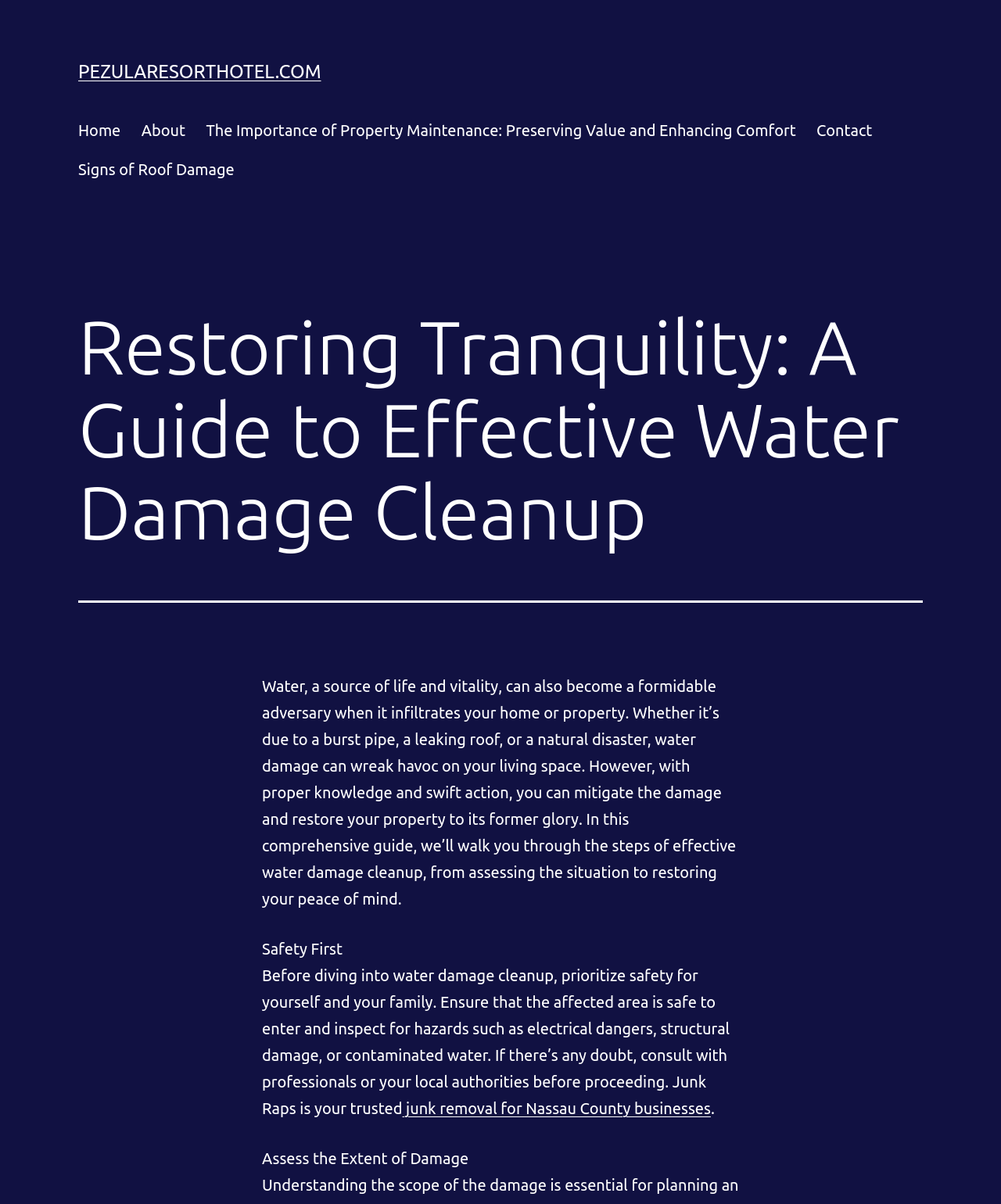Based on the element description parent_node: Name * name="author", identify the bounding box coordinates for the UI element. The coordinates should be in the format (top-left x, top-left y, bottom-right x, bottom-right y) and within the 0 to 1 range.

None